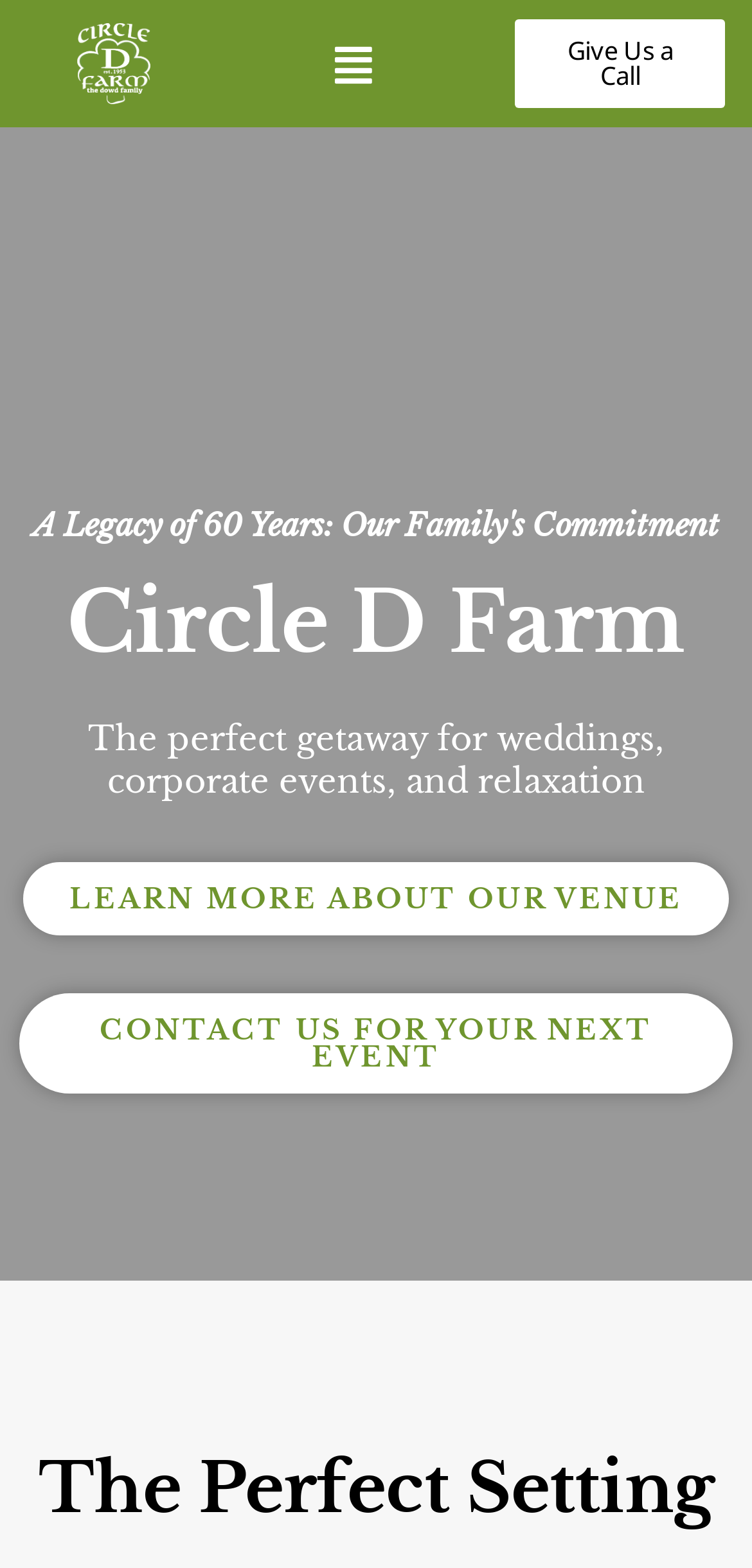Find the bounding box coordinates for the UI element whose description is: "alt="Circle D Farm"". The coordinates should be four float numbers between 0 and 1, in the format [left, top, right, bottom].

[0.103, 0.015, 0.381, 0.066]